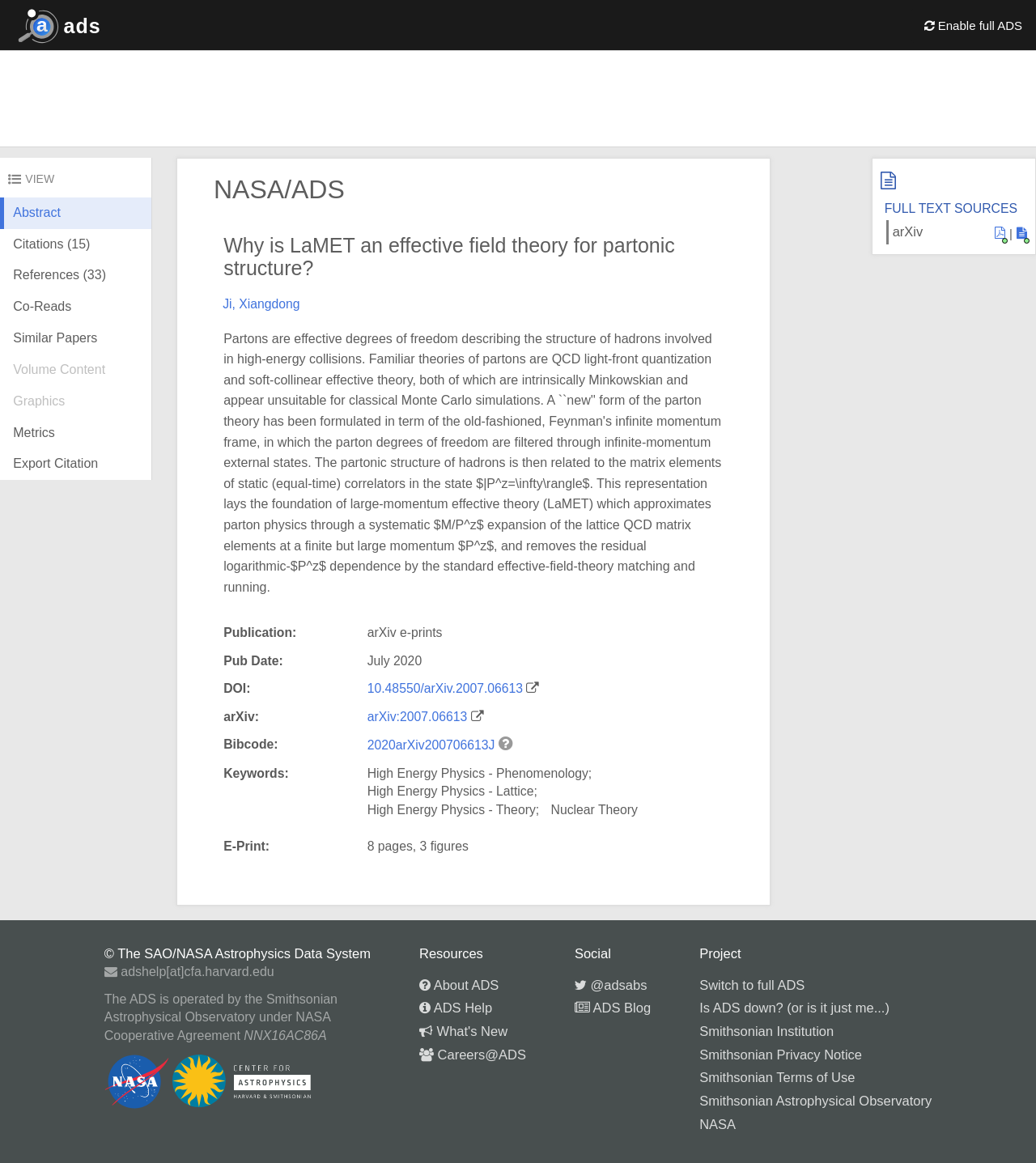Answer the following query concisely with a single word or phrase:
What is the DOI of the paper?

10.48550/arXiv.2007.06613